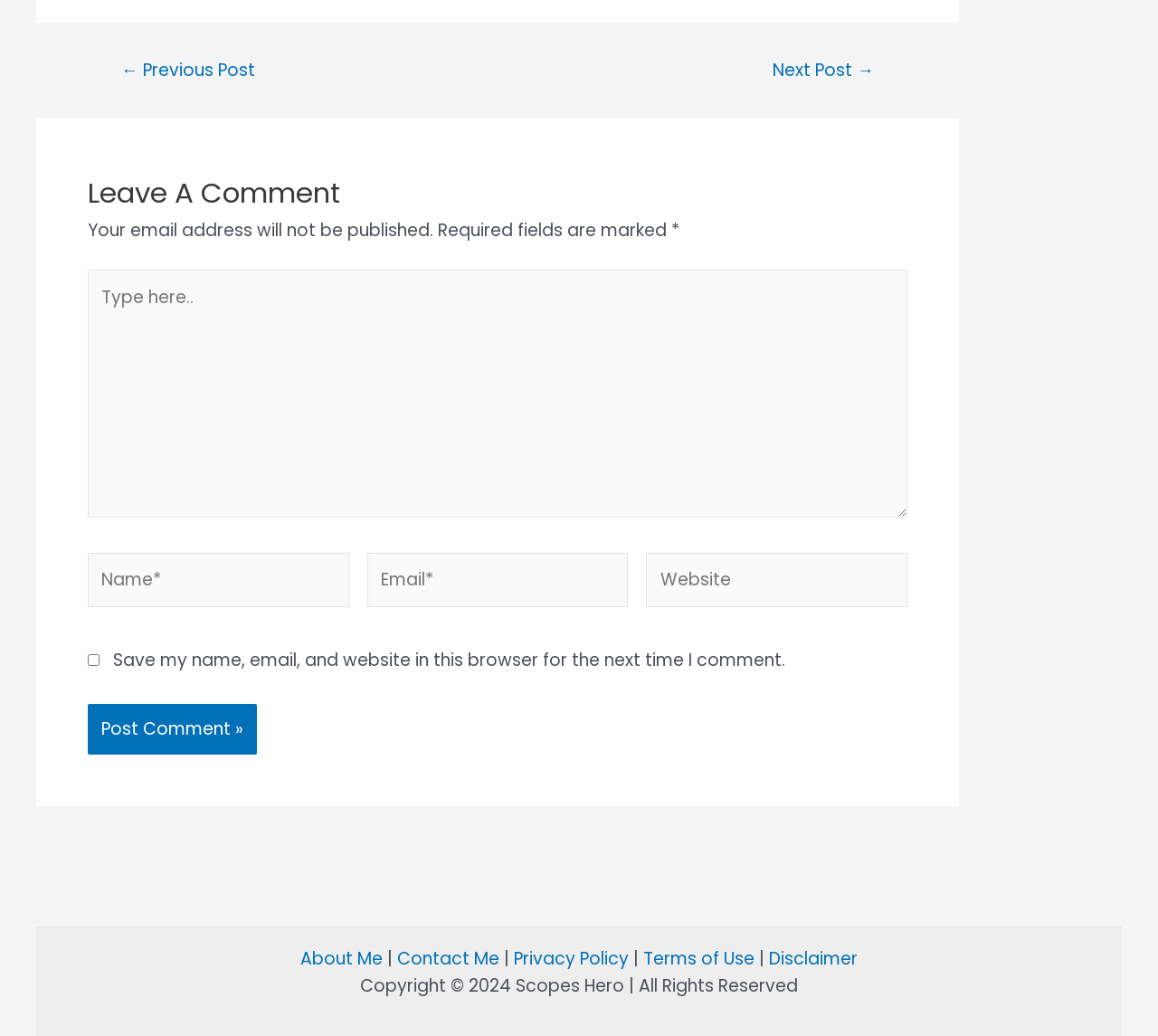Please identify the bounding box coordinates of the area I need to click to accomplish the following instruction: "Click to post the comment".

[0.076, 0.68, 0.222, 0.728]